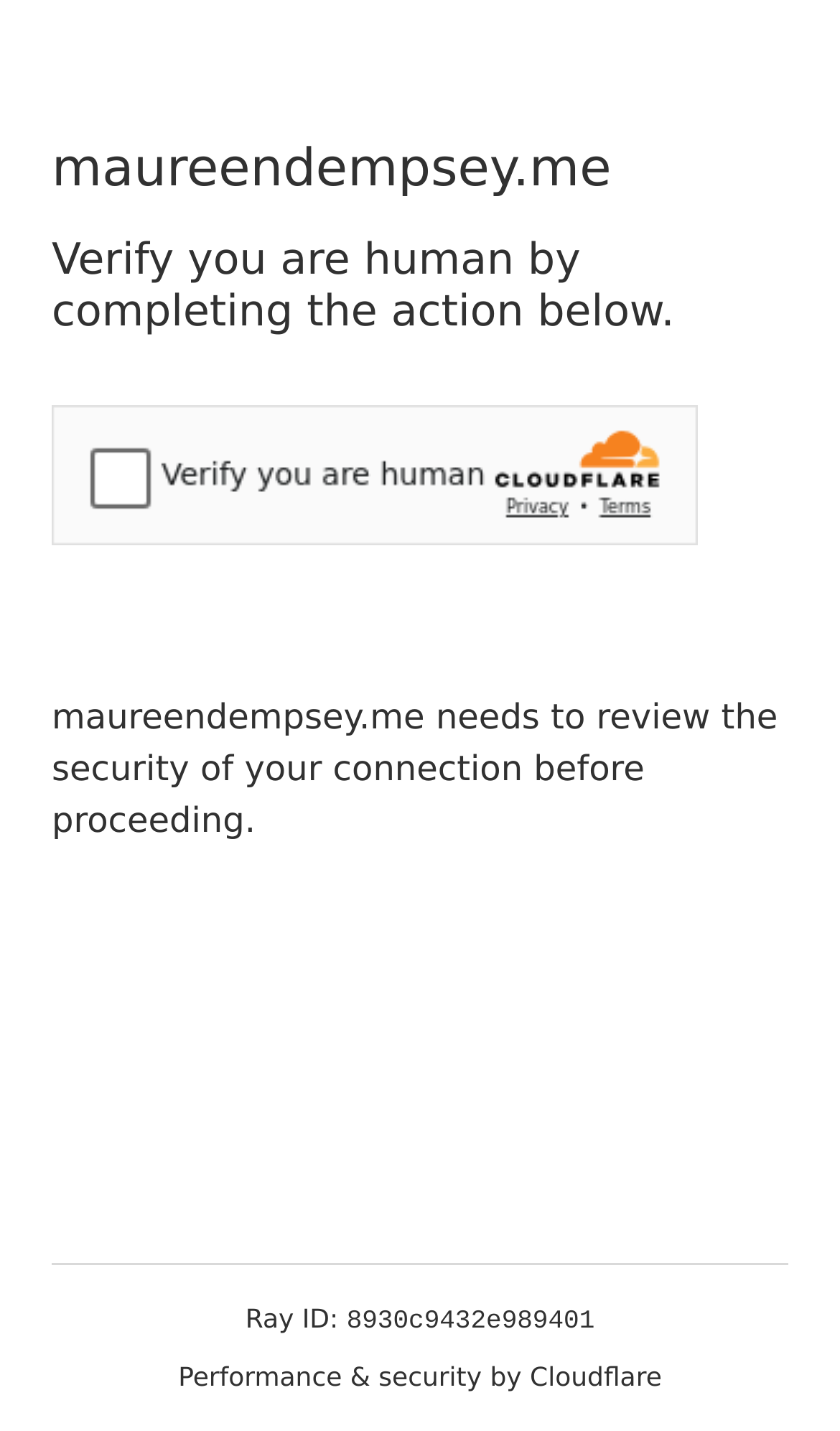What is the ID of the Ray?
We need a detailed and exhaustive answer to the question. Please elaborate.

The ID of the Ray is 8930c9432e989401, as indicated by the text 'Ray ID: 8930c9432e989401' at the bottom of the page.